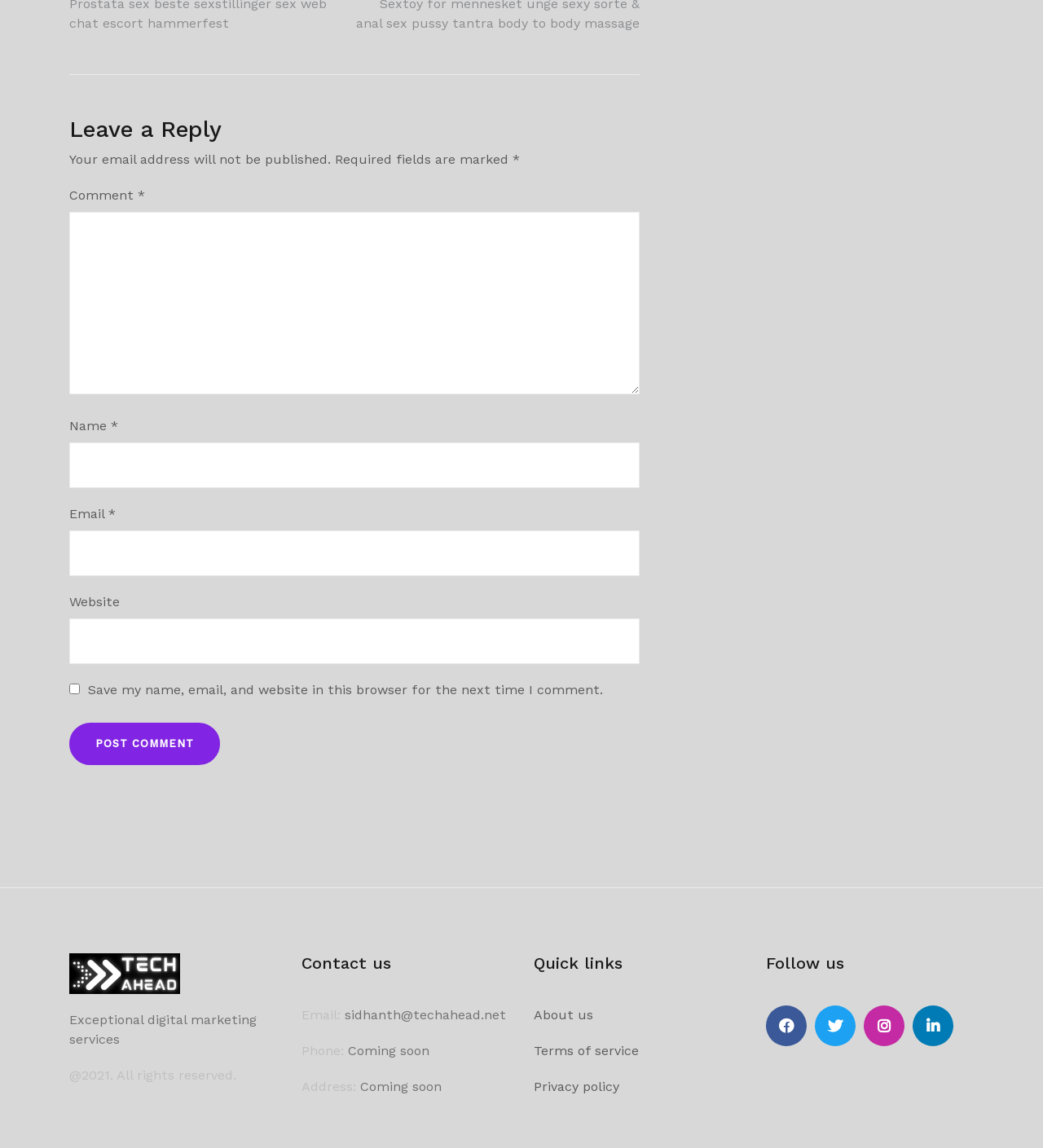What are the quick links provided?
Using the image as a reference, give an elaborate response to the question.

The 'Quick links' section provides links to 'About us', 'Terms of service', and 'Privacy policy', which are likely important pages on the website.